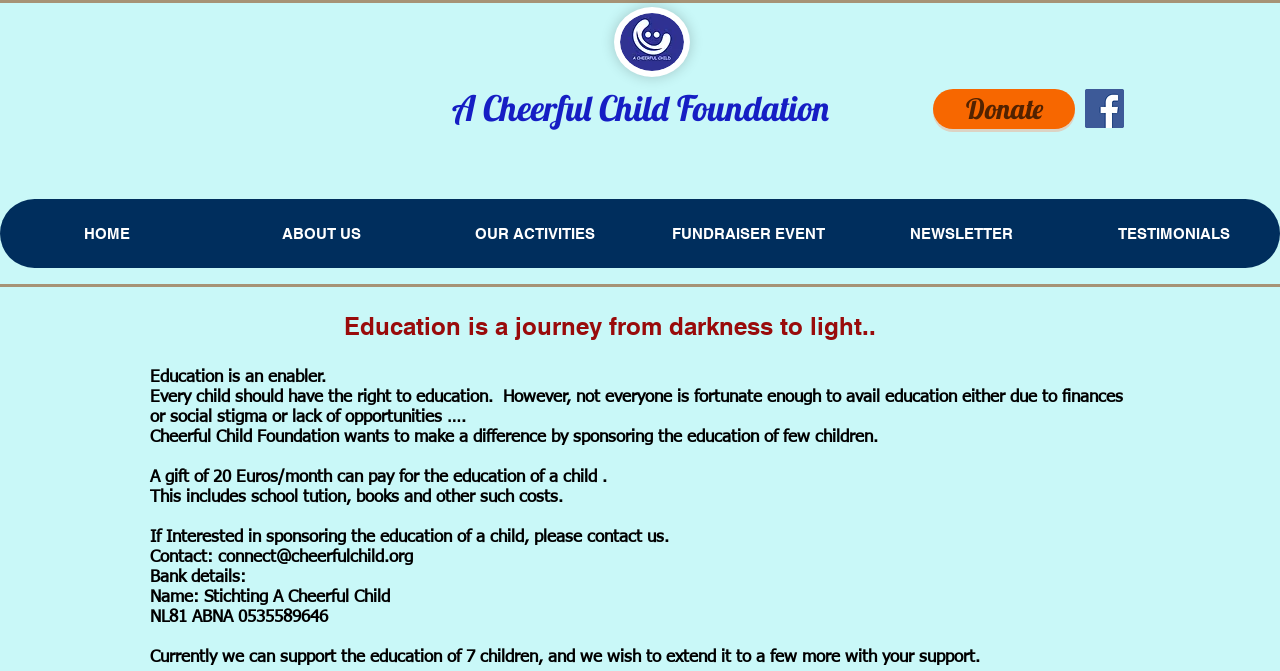Describe every aspect of the webpage comprehensively.

The webpage is about A Cheerful Child Foundation, a non-profit organization focused on education. At the top, there is a heading with the organization's name, followed by a social bar with a Facebook social icon on the right side. Below this, there is a navigation menu with links to different sections of the website, including Home, About Us, Our Activities, Fundraiser Event, Newsletter, and Testimonials.

The main content of the page is divided into two sections. The first section has a heading that reads "Education is a journey from darkness to light.." and is accompanied by a few paragraphs of text that discuss the importance of education and how the foundation aims to make a difference by sponsoring the education of a few children. The text also mentions that a gift of 20 Euros/month can pay for the education of a child, including school tuition, books, and other costs.

The second section provides contact information, including an email address and bank details, for those interested in sponsoring the education of a child. There is also a mention of the foundation's current ability to support the education of 7 children and their wish to extend it to a few more with the support of donors.

Throughout the page, there are several links, including a Donate link at the top, and a link to the organization's website at the bottom. There are no images on the page except for the Facebook social icon.